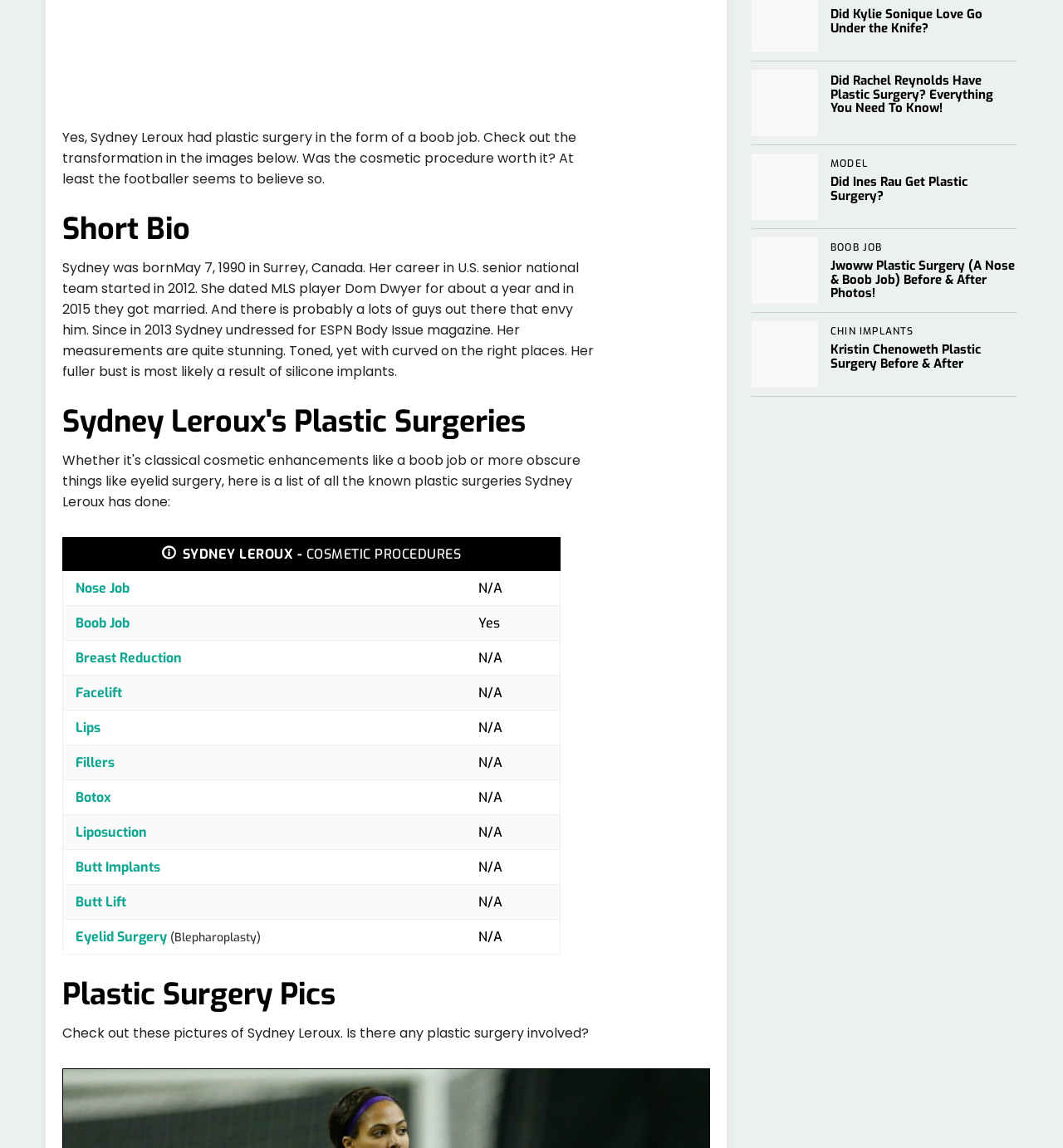What is Sydney Leroux's profession?
From the image, respond with a single word or phrase.

Footballer